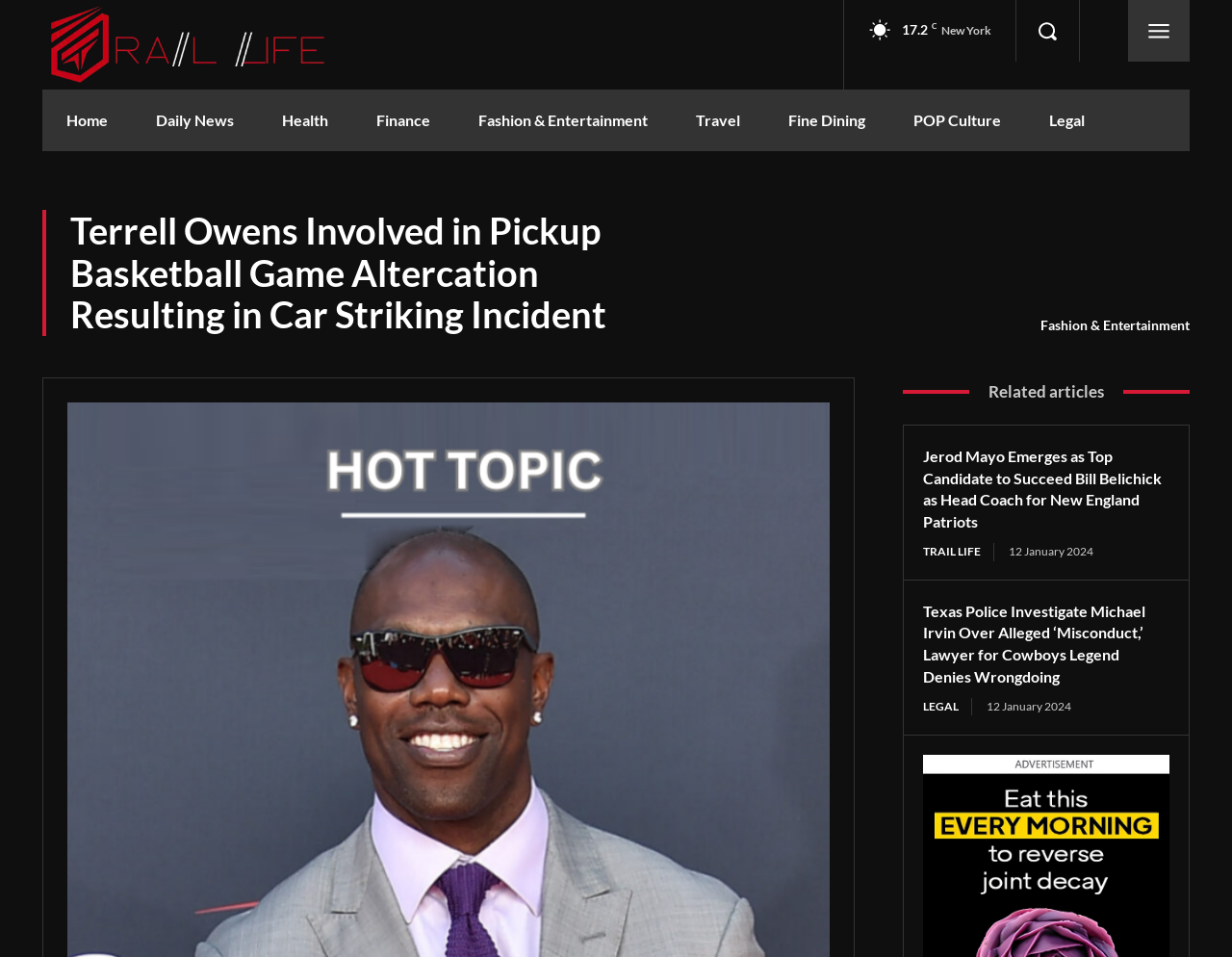Find and extract the text of the primary heading on the webpage.

Terrell Owens Involved in Pickup Basketball Game Altercation Resulting in Car Striking Incident